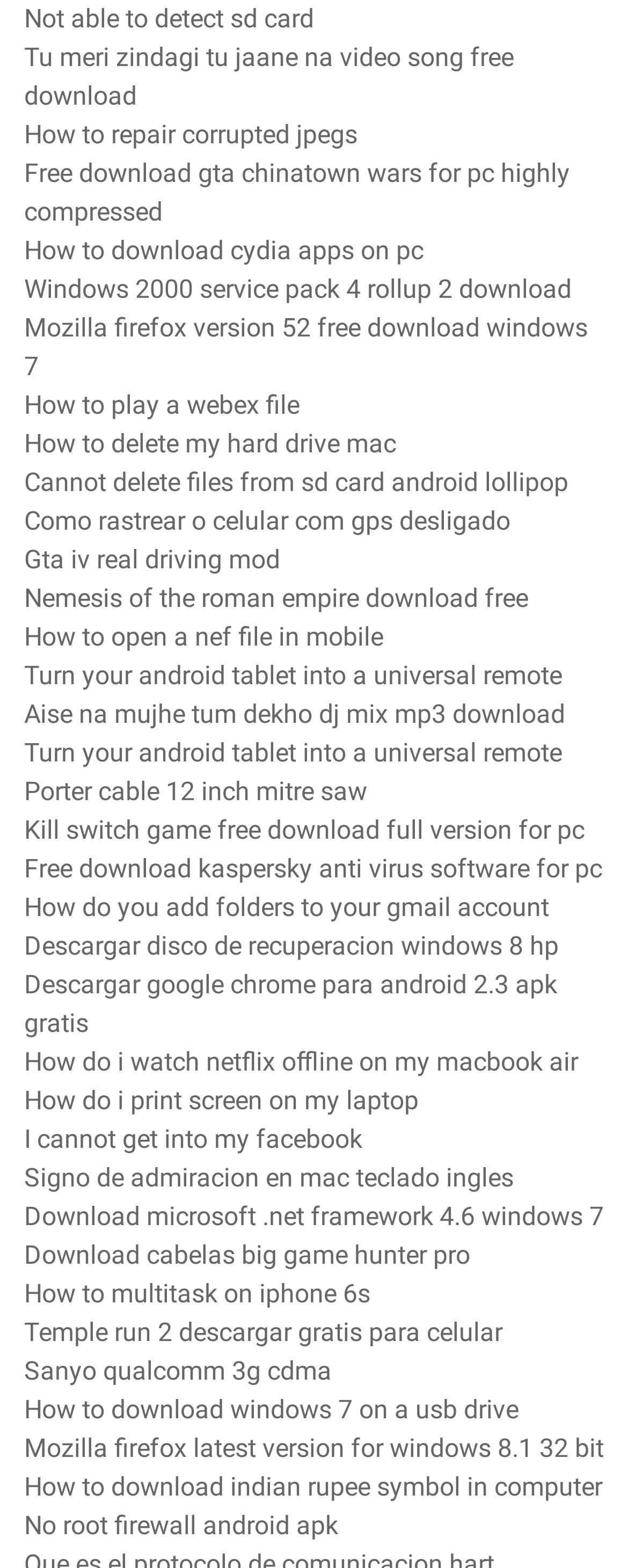Please find the bounding box coordinates of the section that needs to be clicked to achieve this instruction: "Download Mozilla Firefox version 52 for Windows 7".

[0.038, 0.2, 0.936, 0.244]